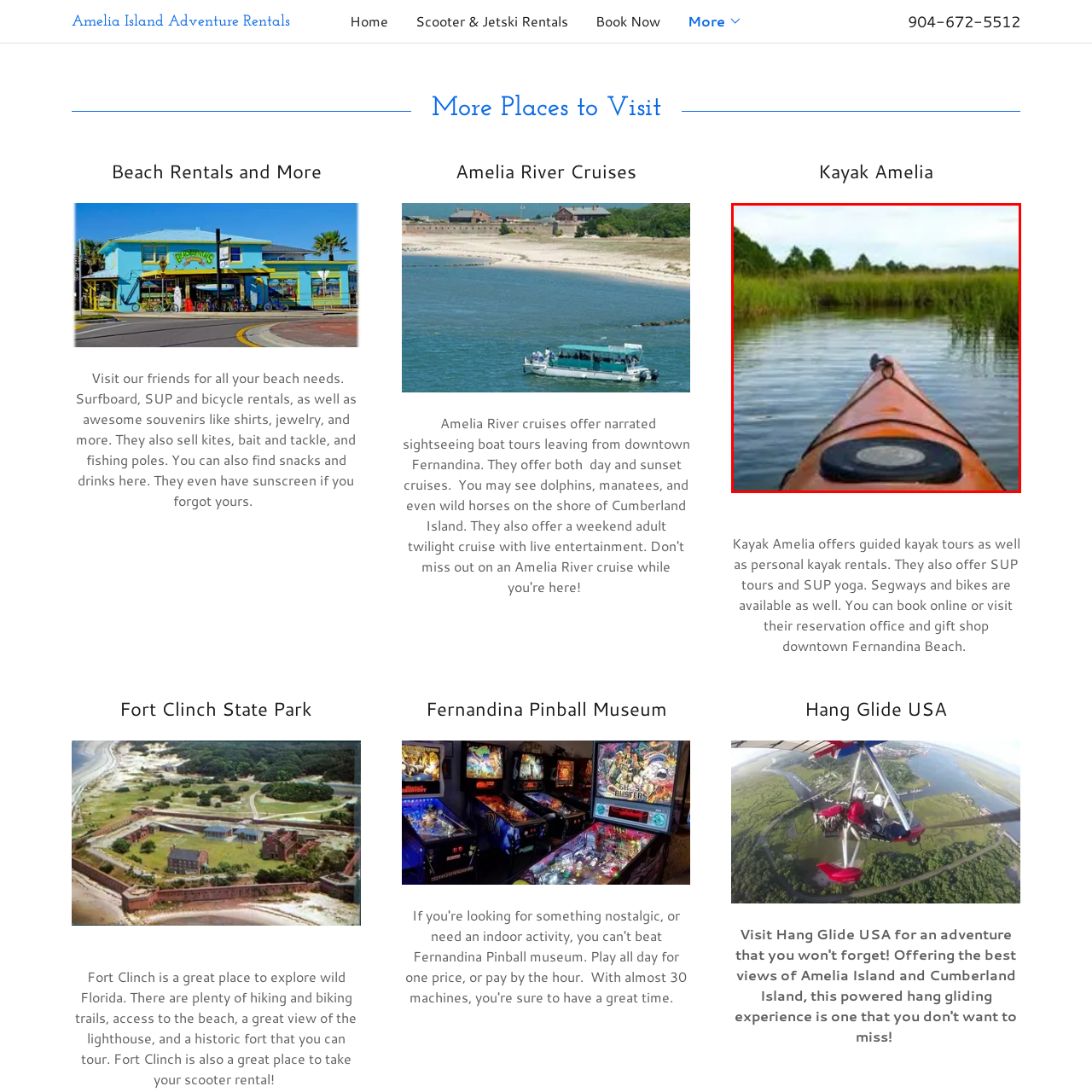Observe the content highlighted by the red box and supply a one-word or short phrase answer to the question: What is on the deck of the kayak?

a circular hatch cover